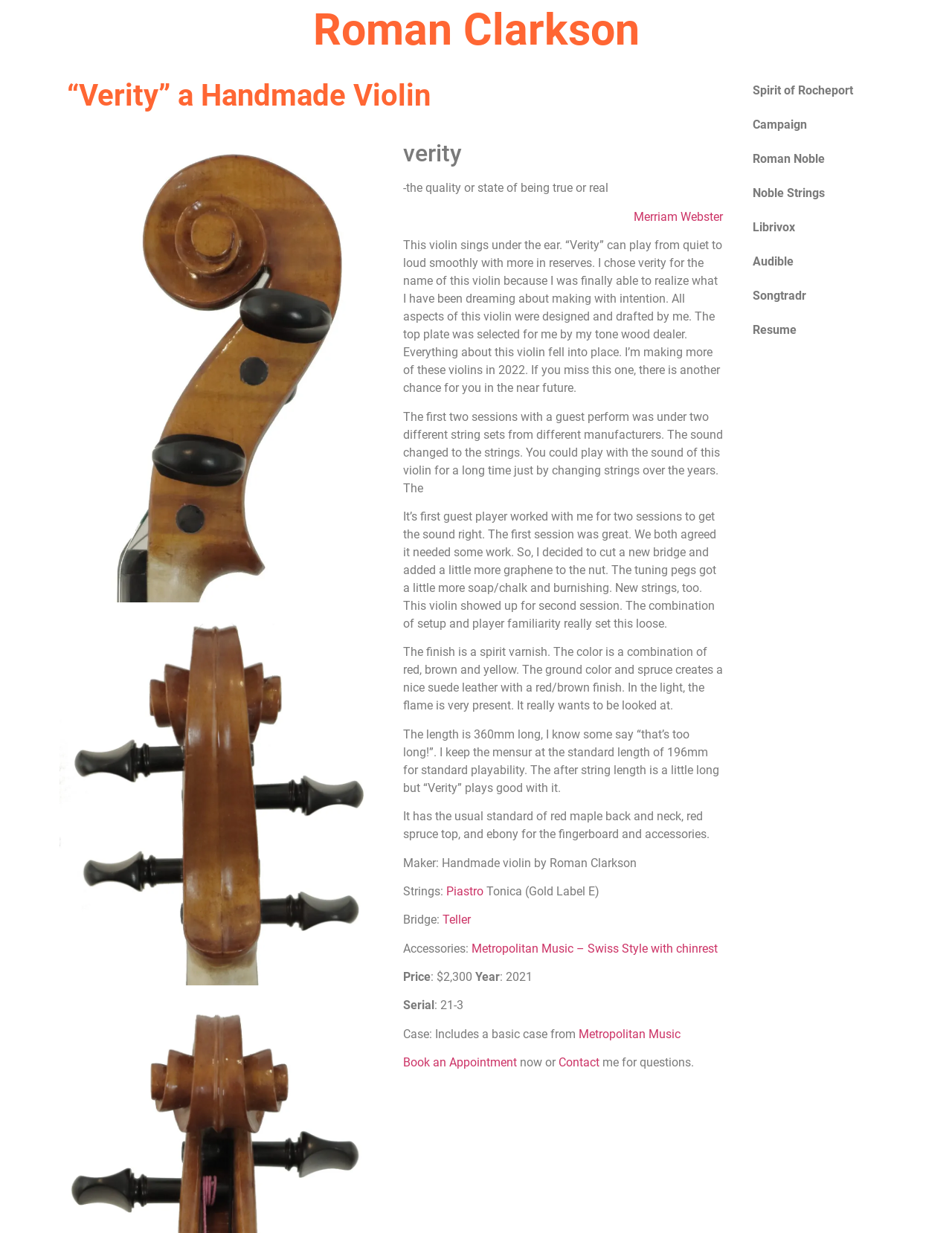Who is the maker of the violin?
Please answer the question with a detailed response using the information from the screenshot.

The maker of the violin is Roman Clarkson, which is mentioned in the text 'Maker: Handmade violin by Roman Clarkson'.